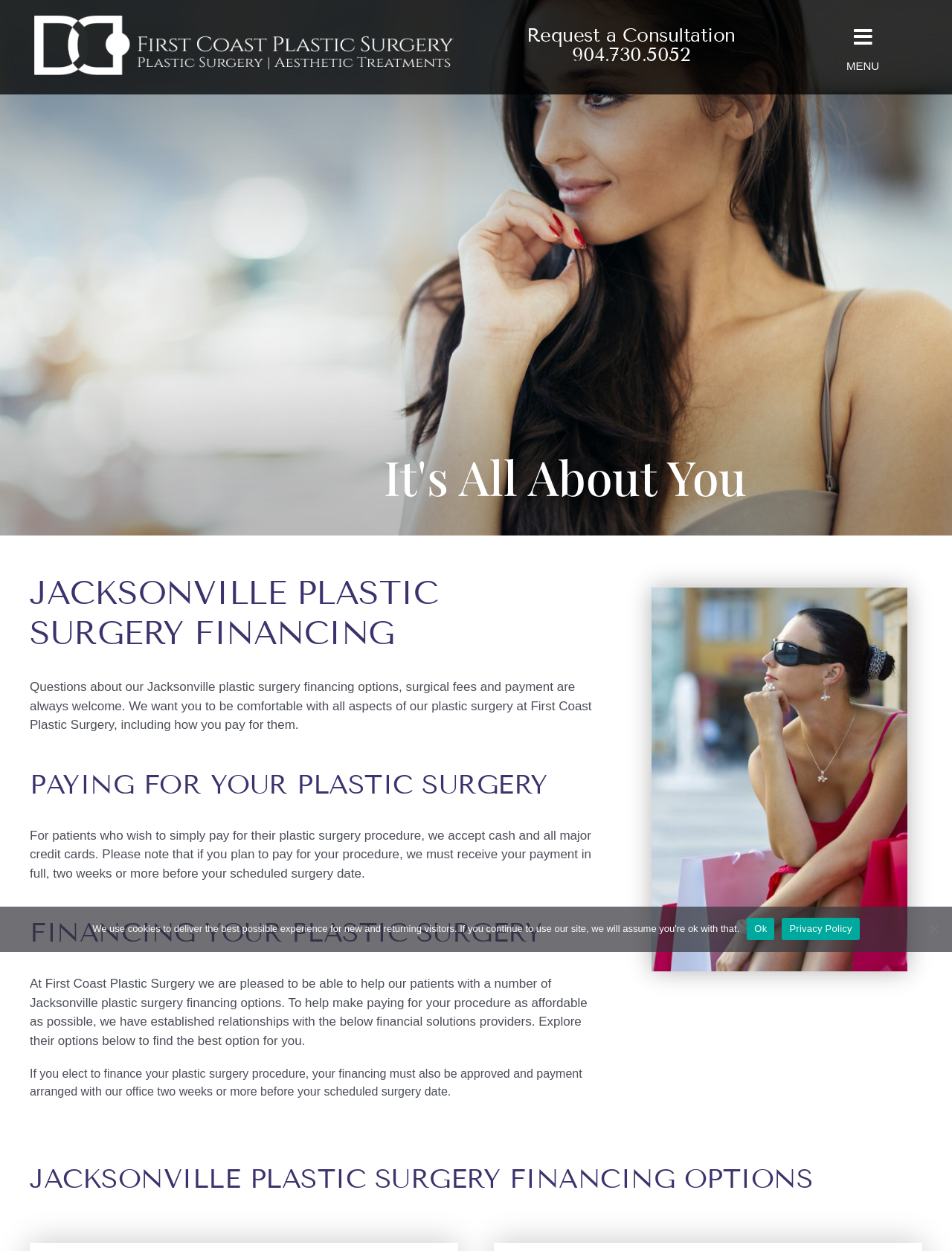How many weeks before surgery must payment be arranged?
Could you please answer the question thoroughly and with as much detail as possible?

I found this information in the paragraphs under the headings 'PAYING FOR YOUR PLASTIC SURGERY' and 'FINANCING YOUR PLASTIC SURGERY' which both mention that payment must be arranged two weeks or more before the scheduled surgery date.